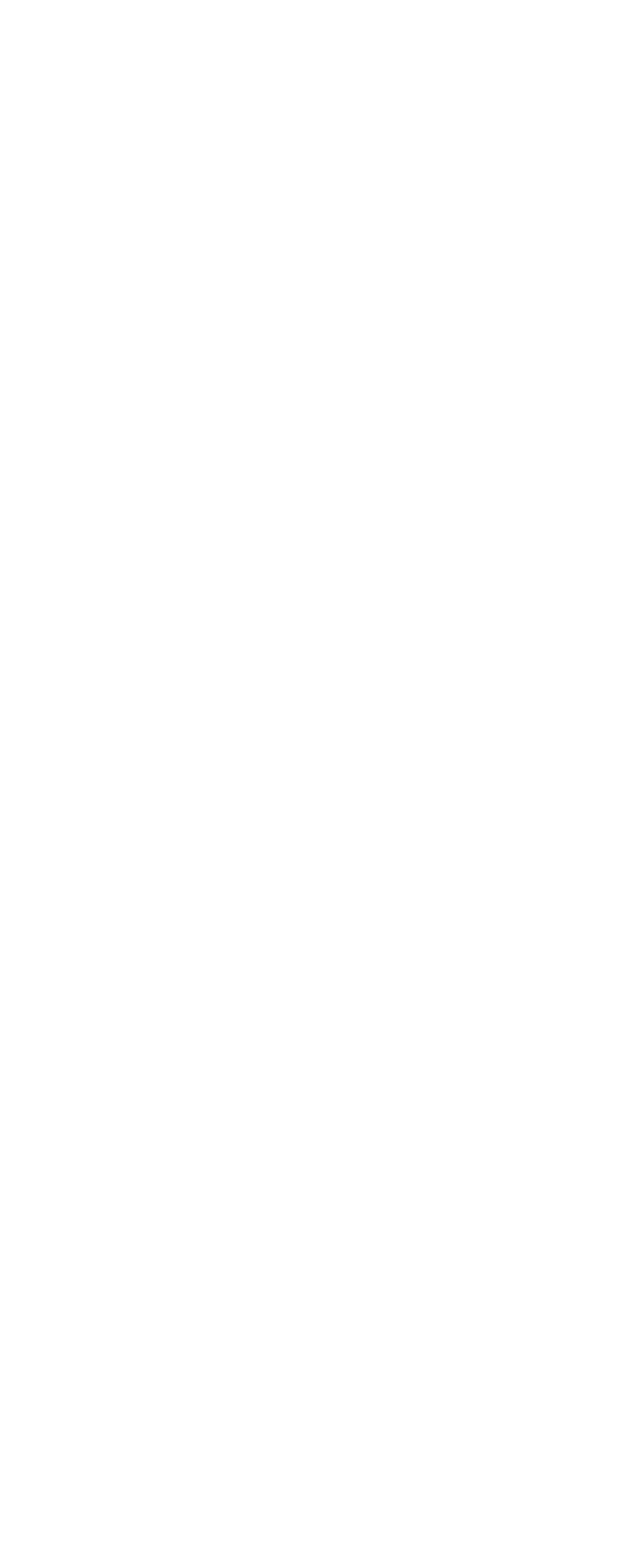Given the following UI element description: "Gift Card Balance", find the bounding box coordinates in the webpage screenshot.

[0.221, 0.767, 0.542, 0.787]